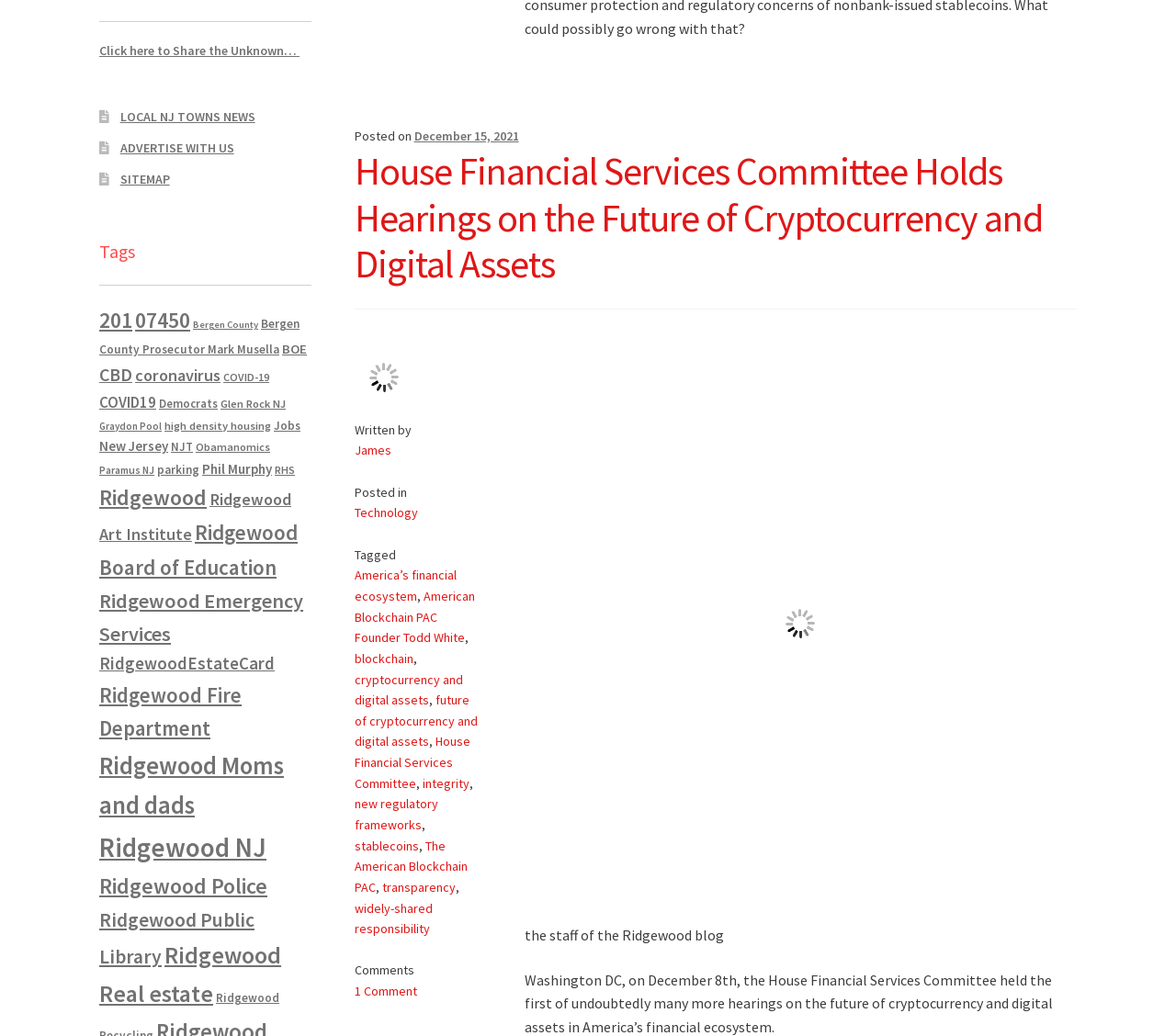Find the bounding box coordinates of the area that needs to be clicked in order to achieve the following instruction: "Share the article on social media". The coordinates should be specified as four float numbers between 0 and 1, i.e., [left, top, right, bottom].

[0.084, 0.041, 0.255, 0.057]